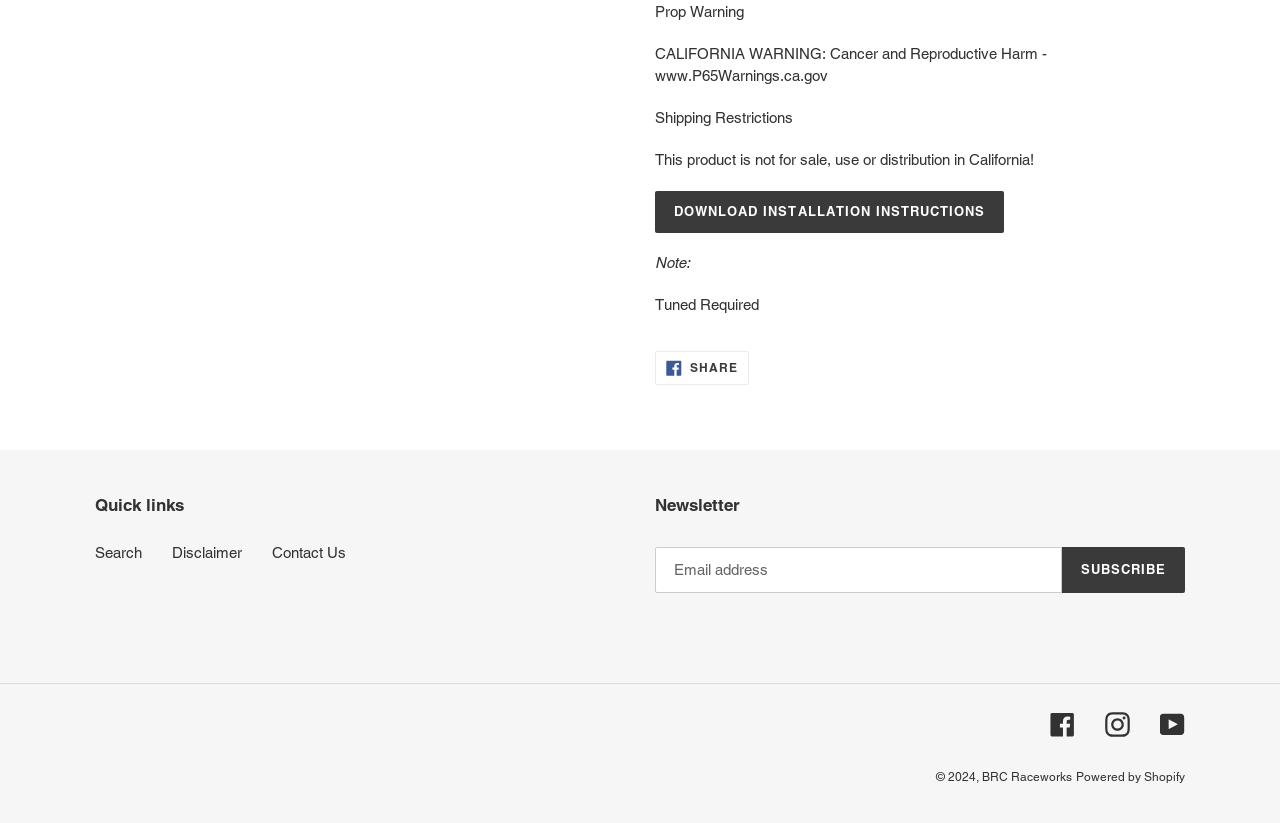Please answer the following question as detailed as possible based on the image: 
What is the warning about in California?

The warning is about Cancer and Reproductive Harm, which is mentioned in the StaticText element with the text 'CALIFORNIA WARNING: Cancer and Reproductive Harm - www.P65Warnings.ca.gov'.